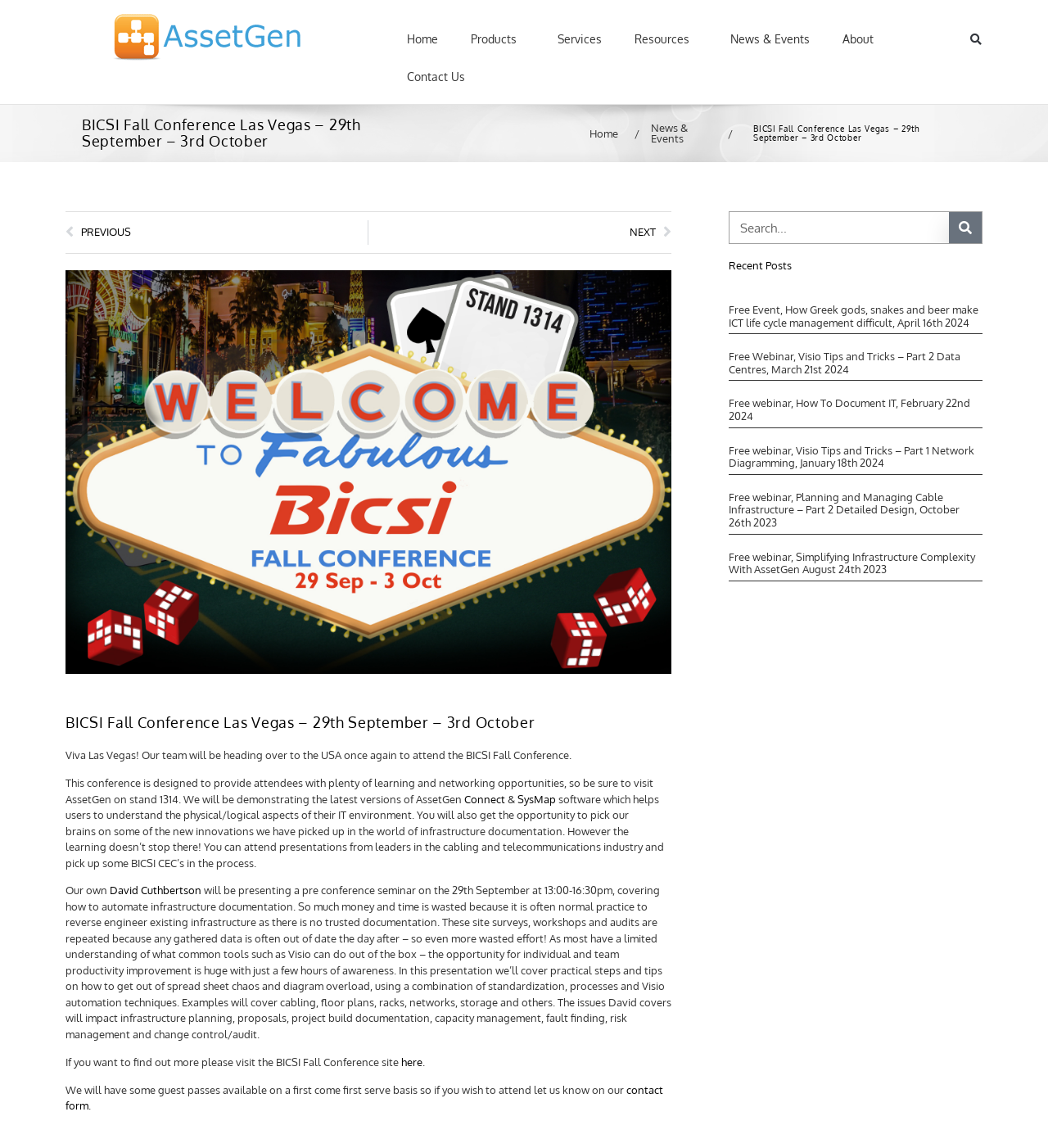Using the format (top-left x, top-left y, bottom-right x, bottom-right y), and given the element description, identify the bounding box coordinates within the screenshot: Products

[0.433, 0.018, 0.516, 0.051]